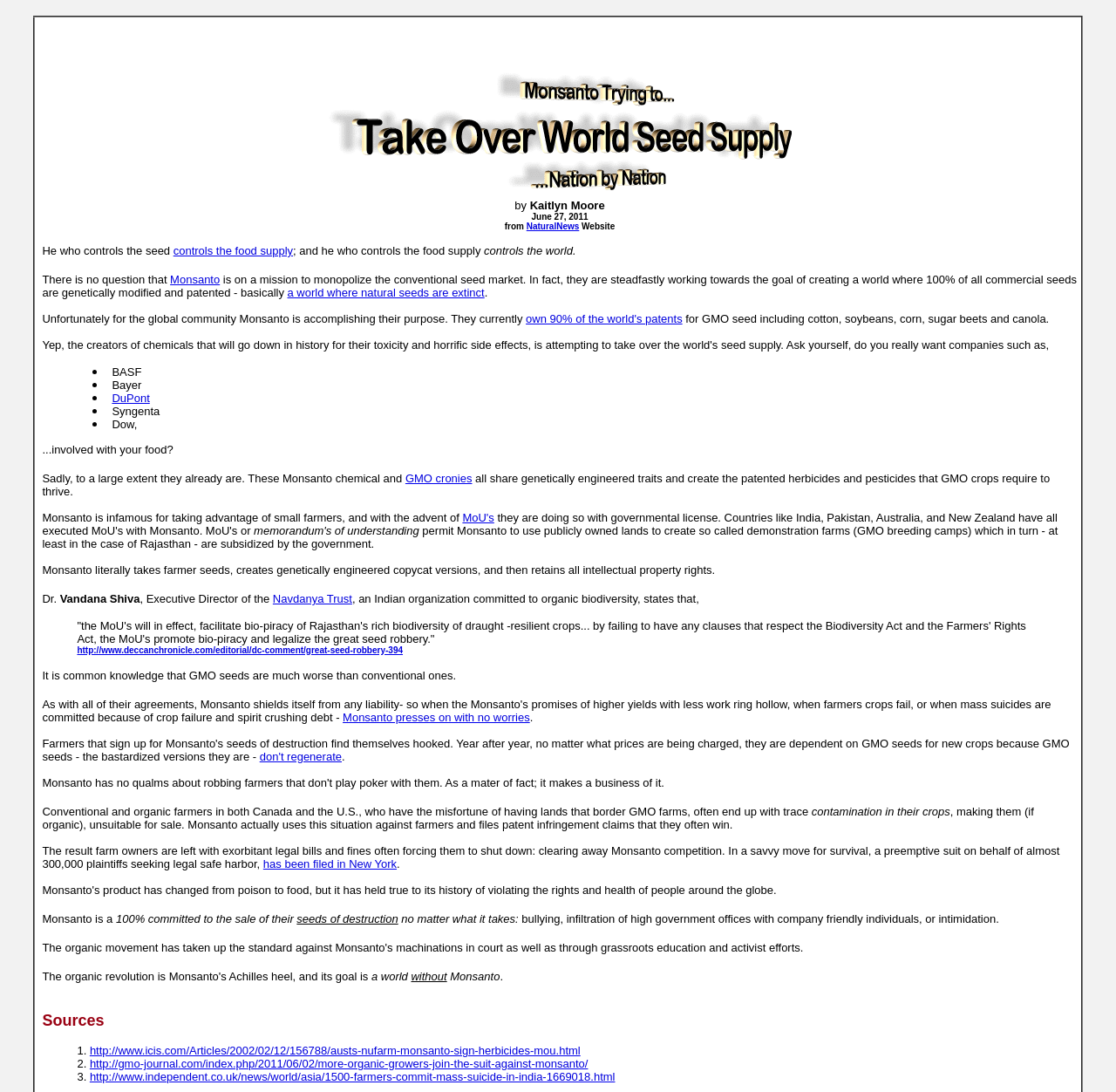What happens to farmers who have lands that border GMO farms?
Please use the image to provide an in-depth answer to the question.

The article states that conventional and organic farmers in both Canada and the U.S., who have the misfortune of having lands that border GMO farms, often end up with trace contamination in their crops, making them unsuitable for sale.